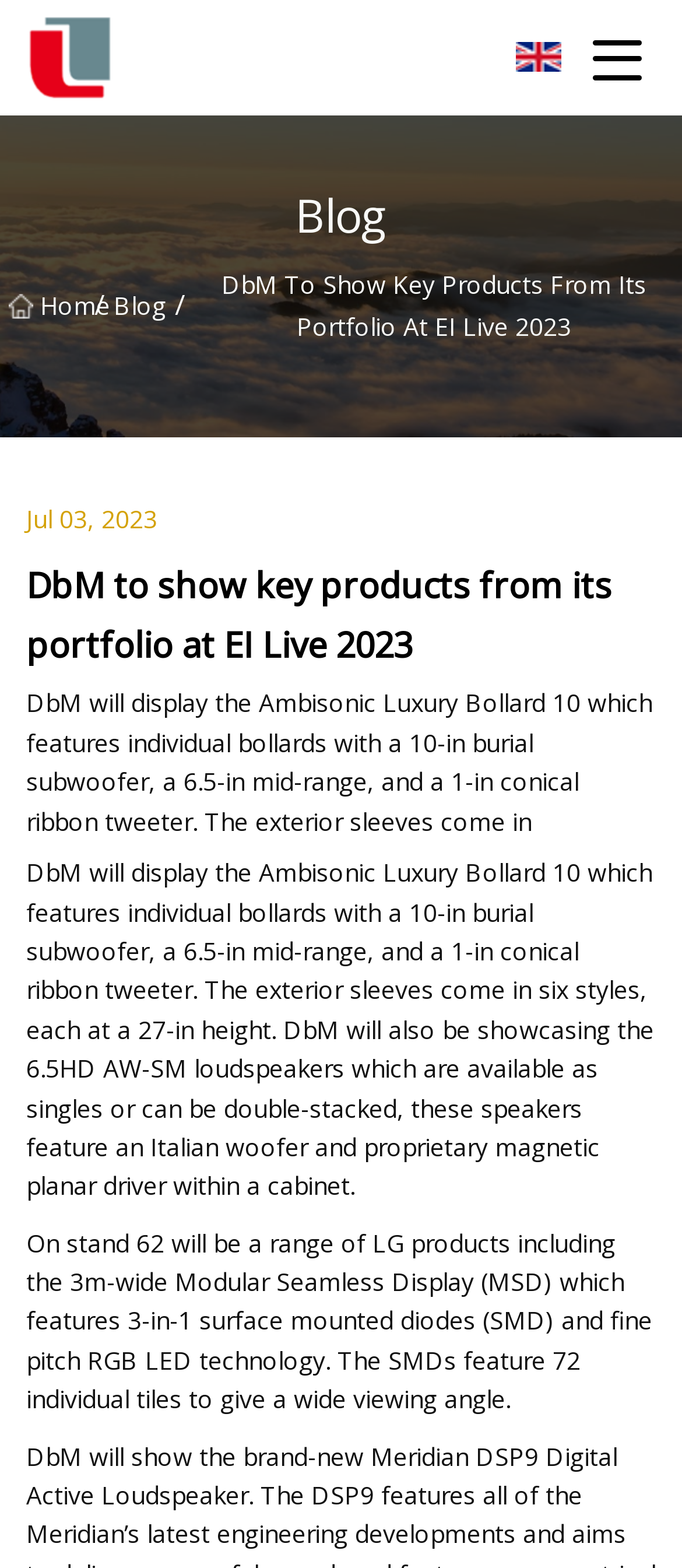Locate the UI element described as follows: "aria-label="Sök"". Return the bounding box coordinates as four float numbers between 0 and 1 in the order [left, top, right, bottom].

None